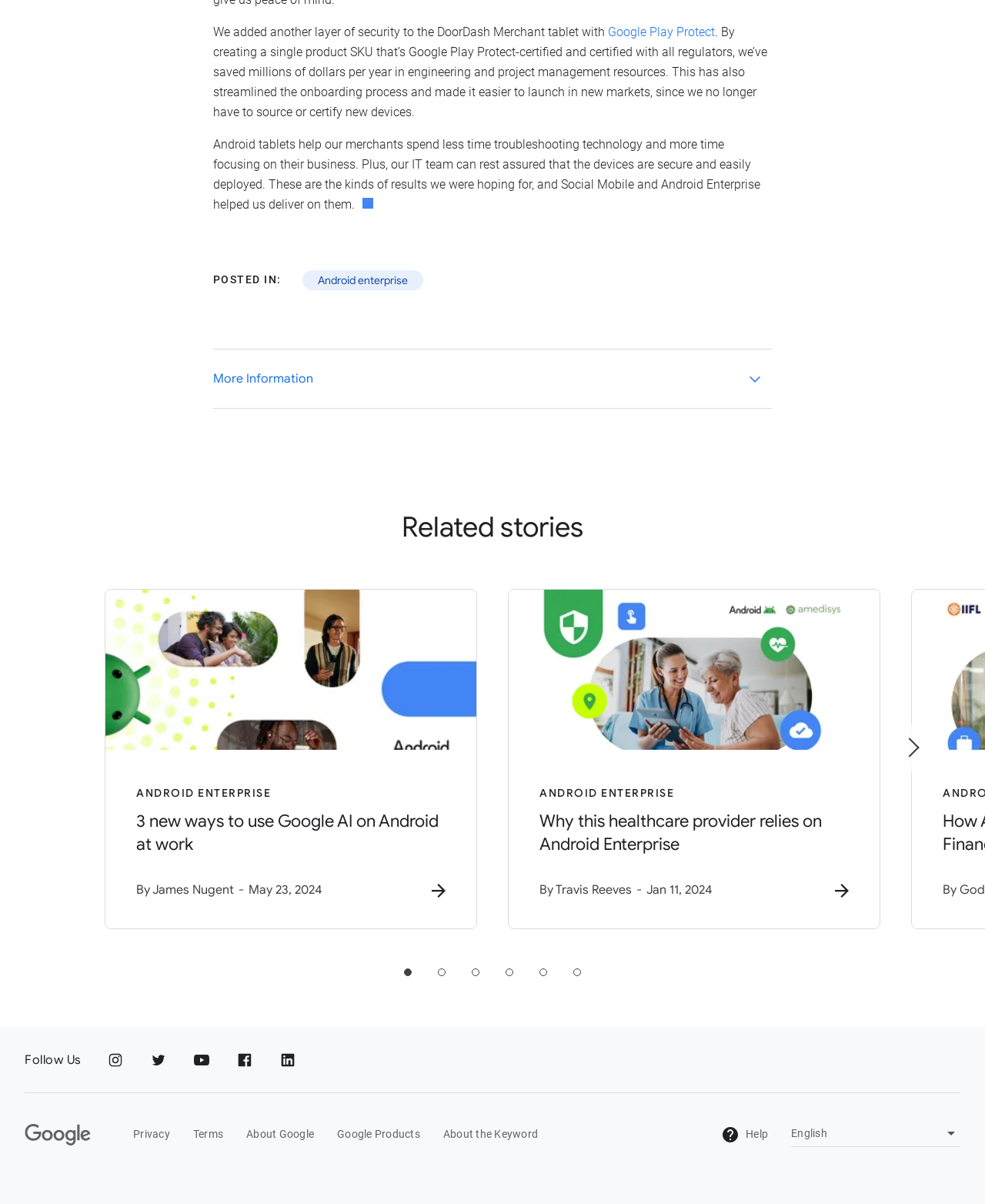Respond to the question with just a single word or phrase: 
What is the name of the company mentioned in the article?

DoorDash